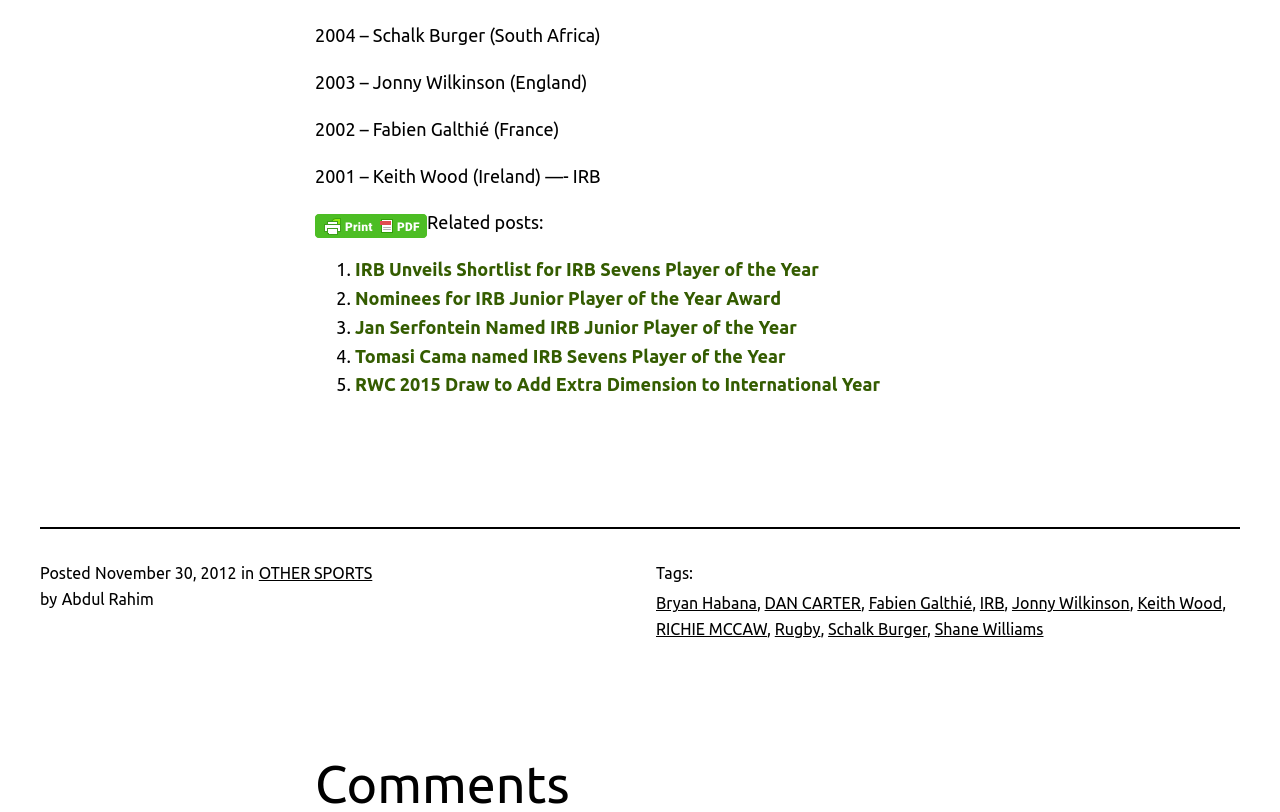Who won the IRB Player of the Year award in 2004?
Based on the image, give a concise answer in the form of a single word or short phrase.

Schalk Burger